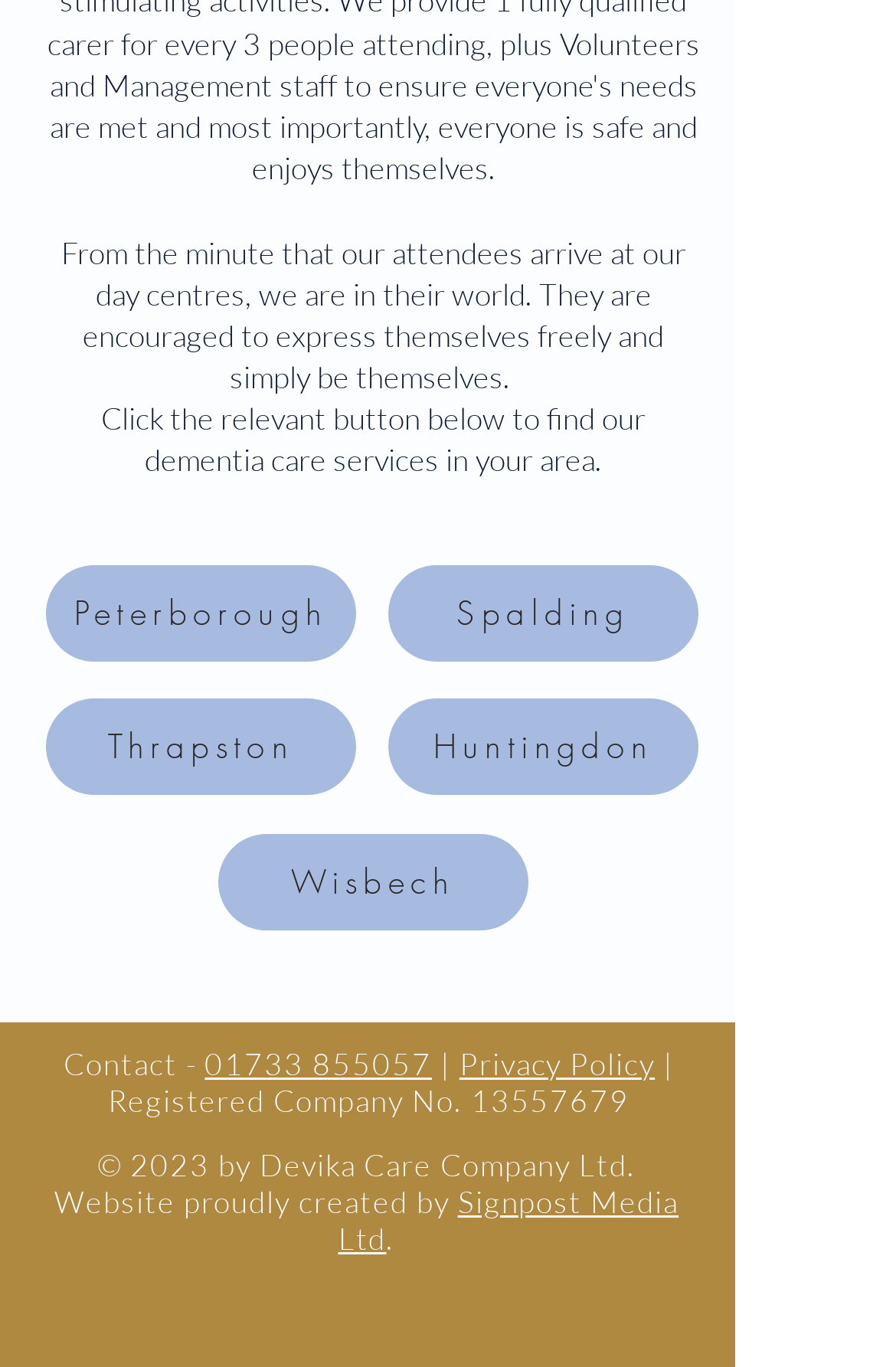Predict the bounding box of the UI element based on this description: "Huntingdon".

[0.433, 0.51, 0.779, 0.581]